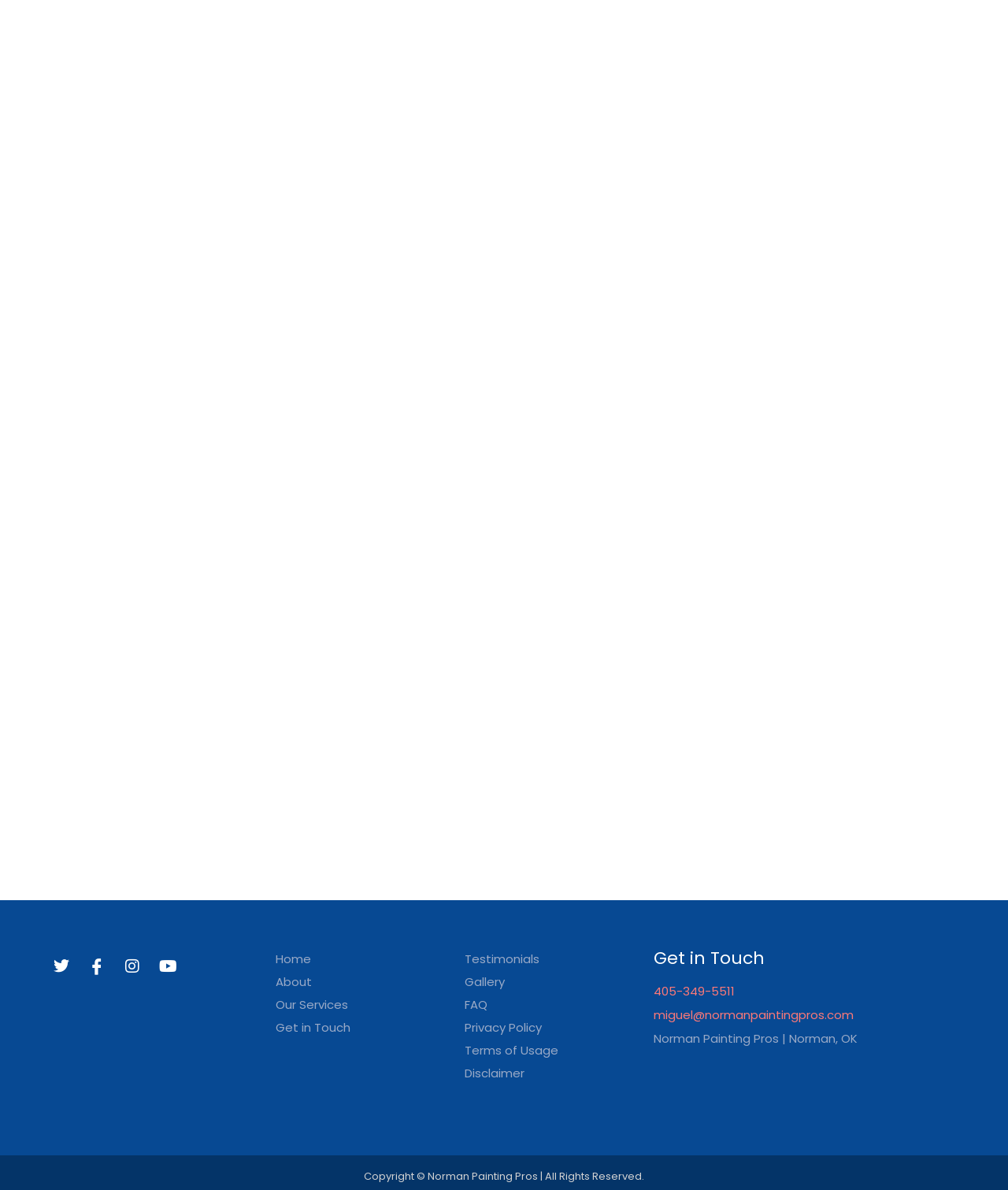What is the purpose of the 'Our Services' link?
Please craft a detailed and exhaustive response to the question.

I inferred this by looking at the navigation links at the top of the page, which include 'Our Services', suggesting that it leads to a page describing the services provided by the company.